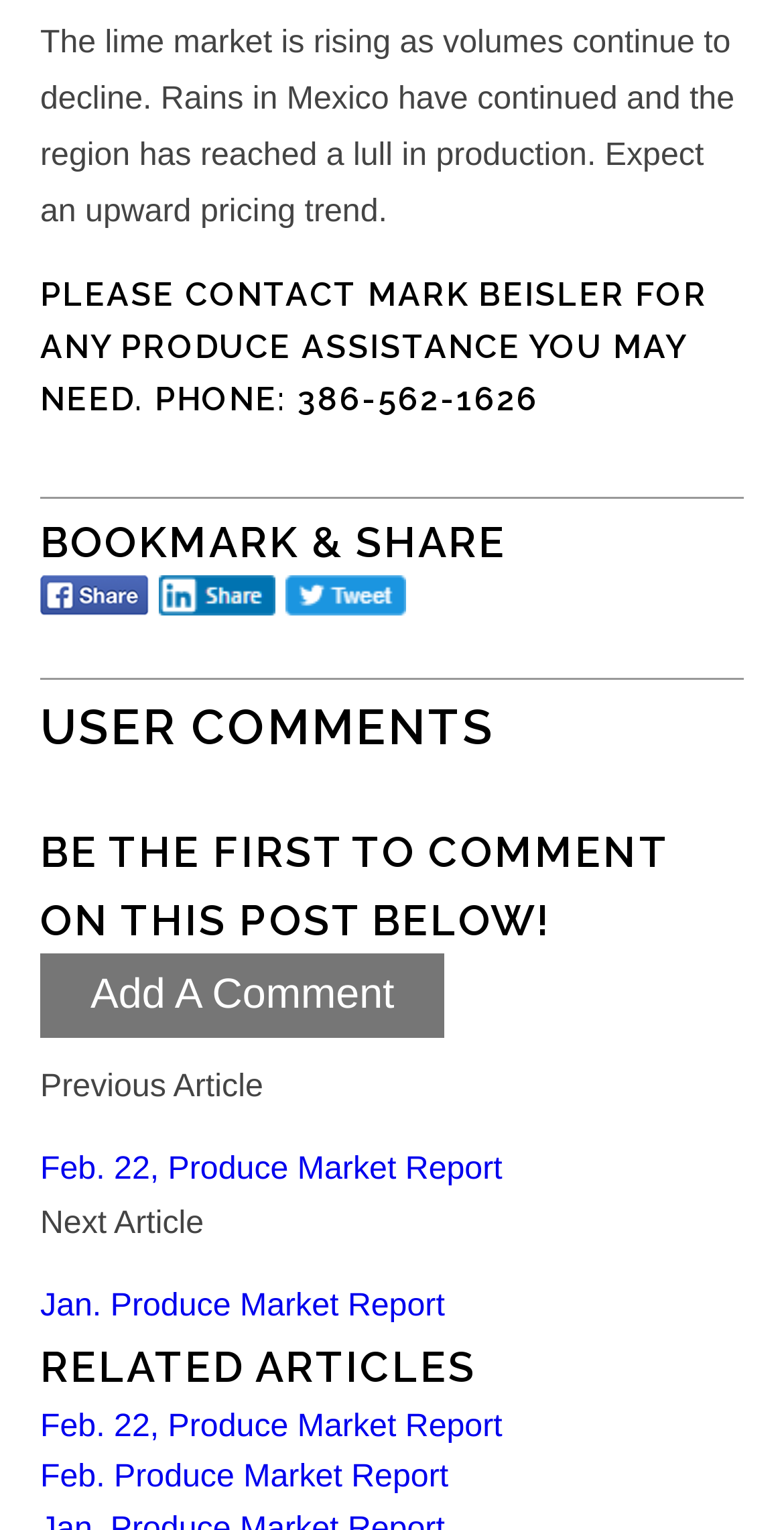What is the title of the previous article?
Please give a detailed and elaborate answer to the question based on the image.

The link 'Feb. 22, Produce Market Report' is located below the 'Previous Article' static text, suggesting that it is the title of the previous article.